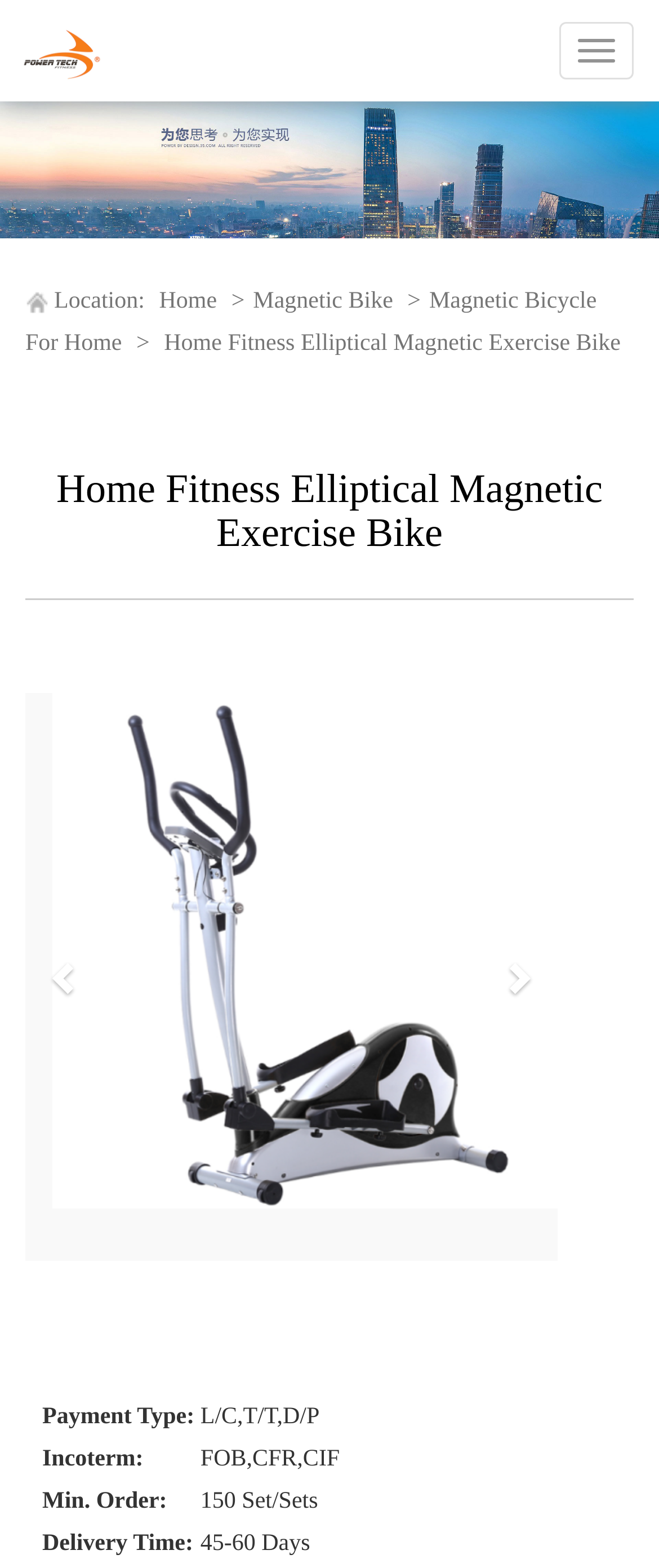What types of payment are accepted?
Refer to the image and give a detailed answer to the question.

The payment types can be found in the table at the bottom of the webpage, in the row with the header 'Payment Type:'.